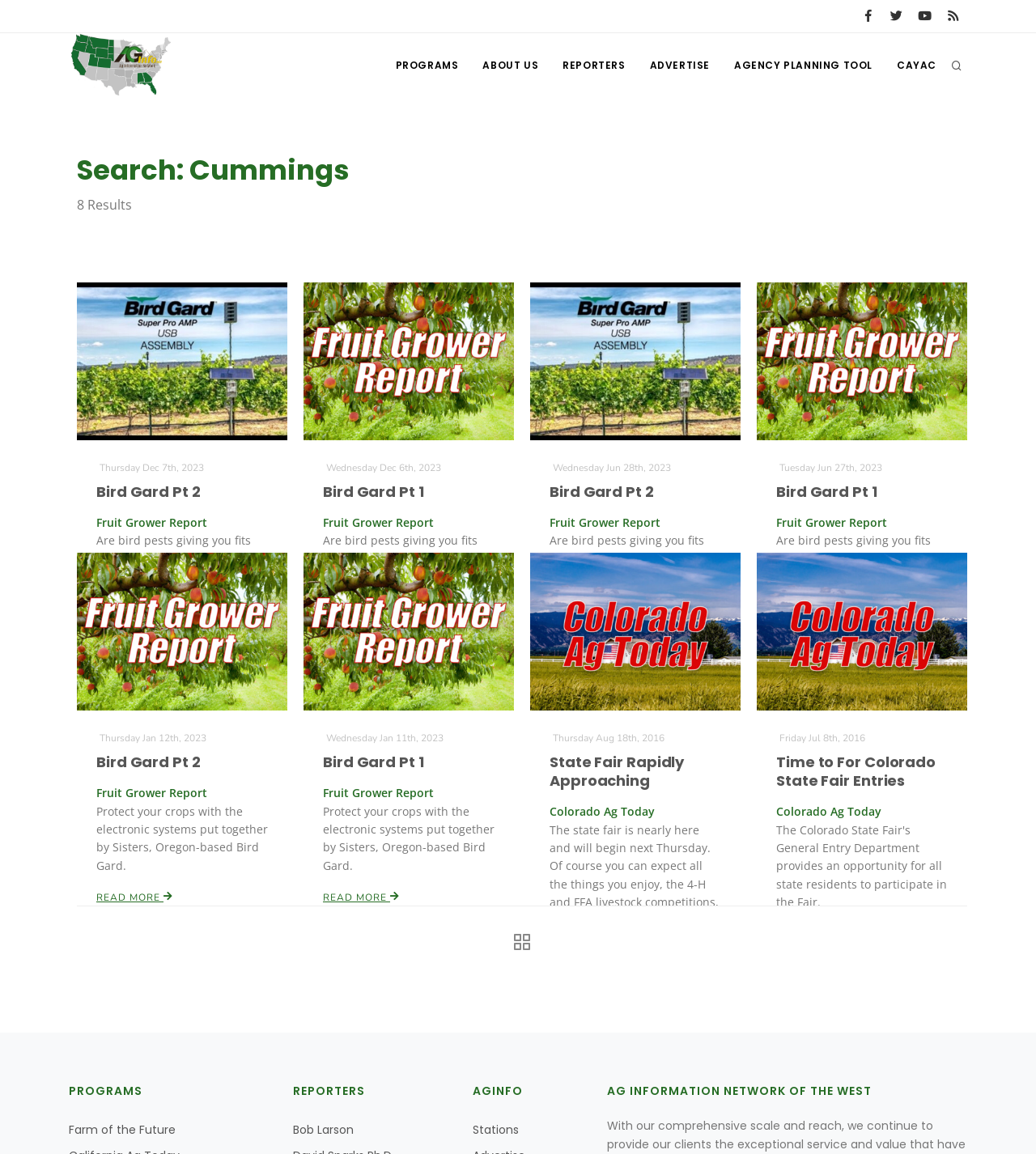Find the bounding box coordinates for the element that must be clicked to complete the instruction: "Search for something". The coordinates should be four float numbers between 0 and 1, indicated as [left, top, right, bottom].

[0.29, 0.358, 0.71, 0.399]